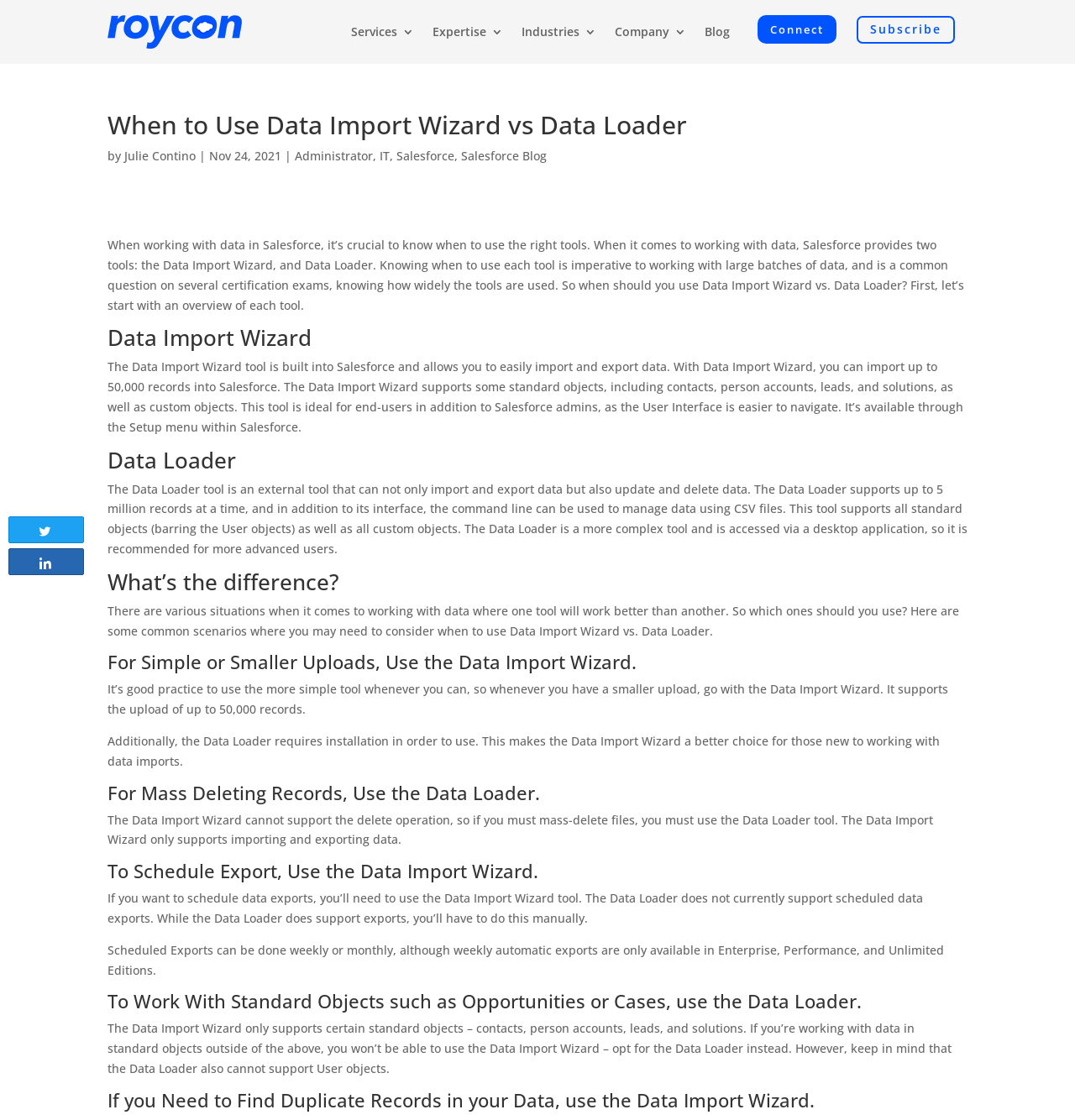What is the maximum number of records that can be imported using the Data Import Wizard?
Using the image as a reference, give a one-word or short phrase answer.

50,000